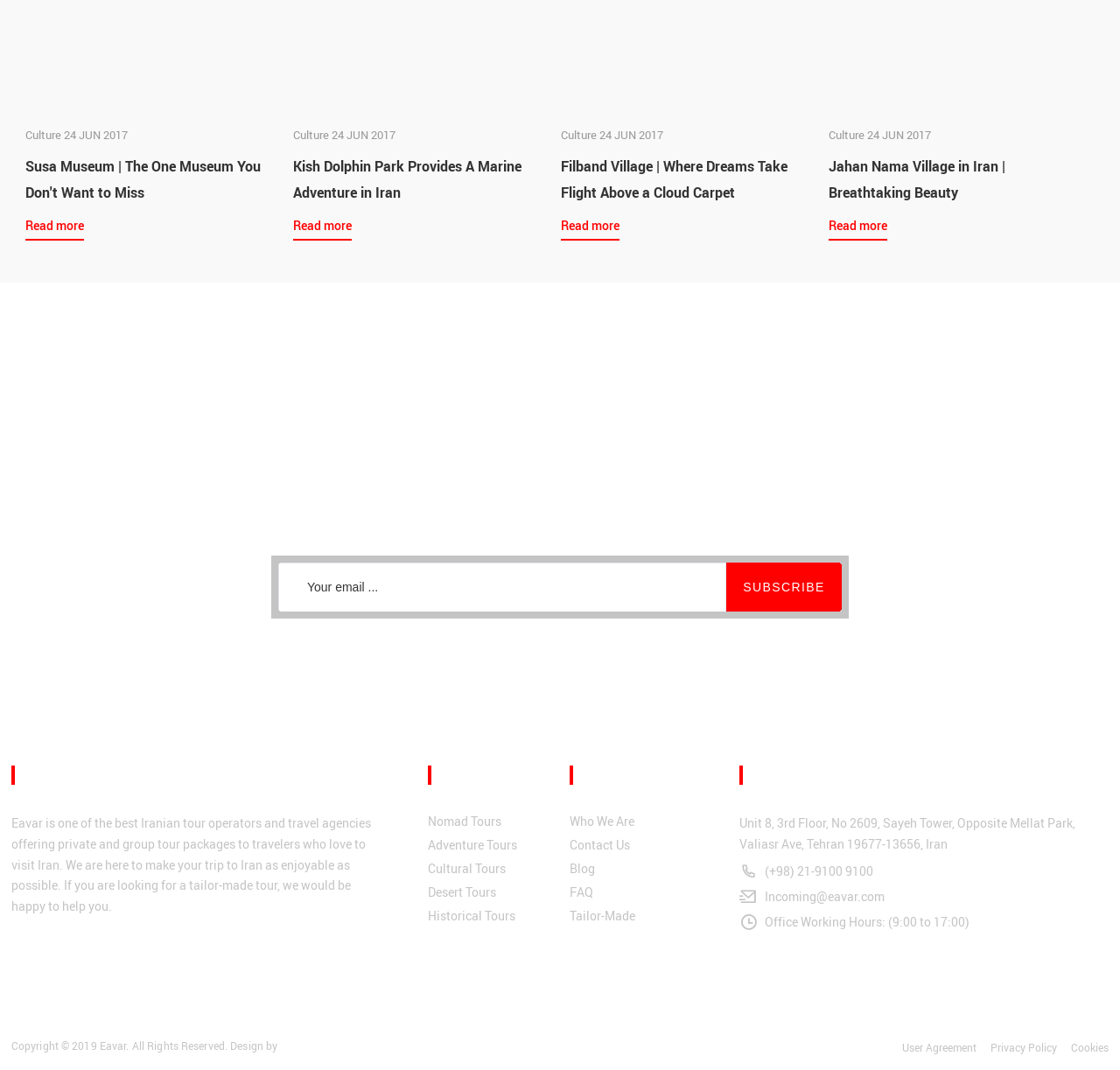Using the element description provided, determine the bounding box coordinates in the format (top-left x, top-left y, bottom-right x, bottom-right y). Ensure that all values are floating point numbers between 0 and 1. Element description: Who We Are

[0.509, 0.76, 0.567, 0.775]